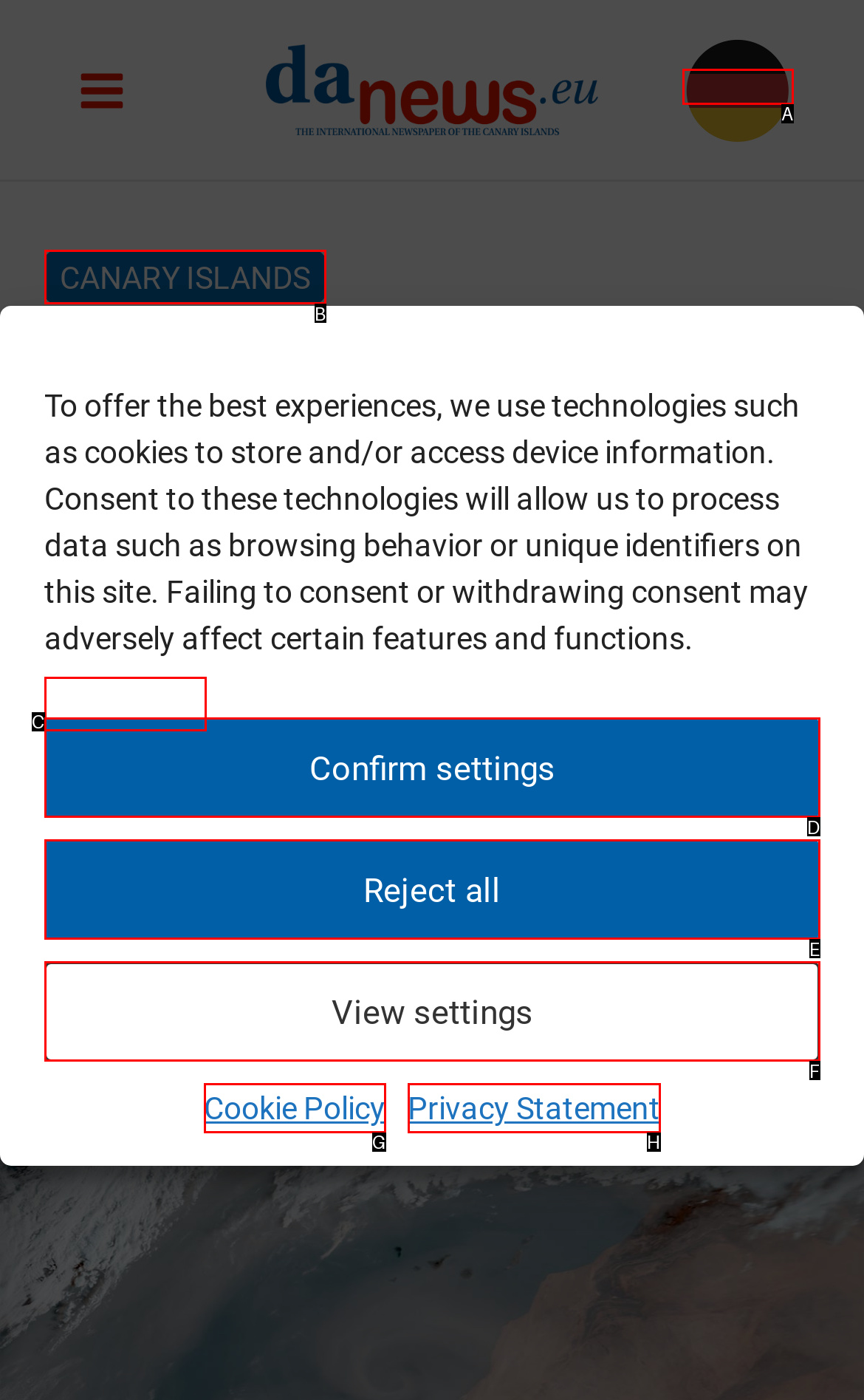Find the option that best fits the description: Cookie Policy. Answer with the letter of the option.

G